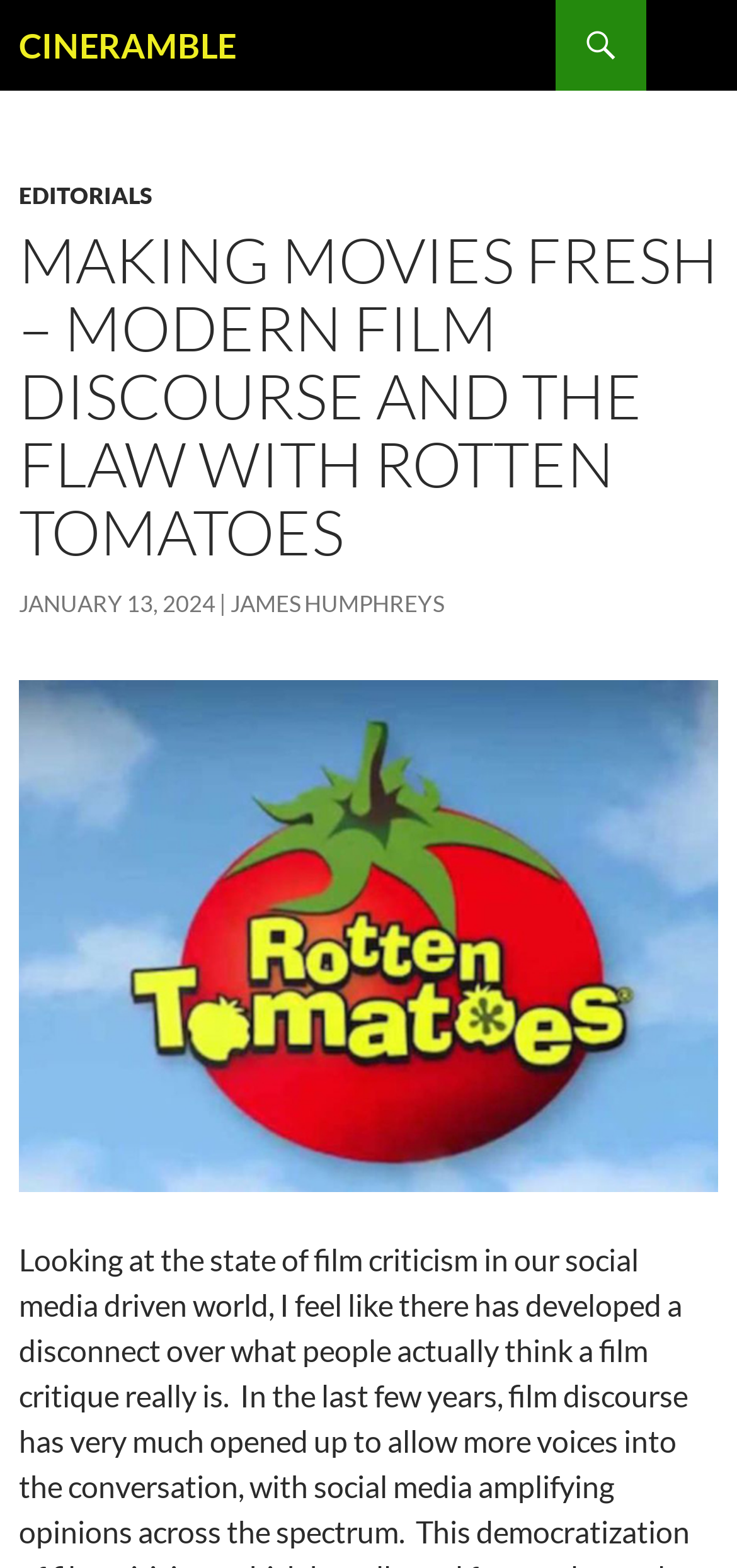Please locate the UI element described by "January 13, 2024" and provide its bounding box coordinates.

[0.026, 0.376, 0.292, 0.394]